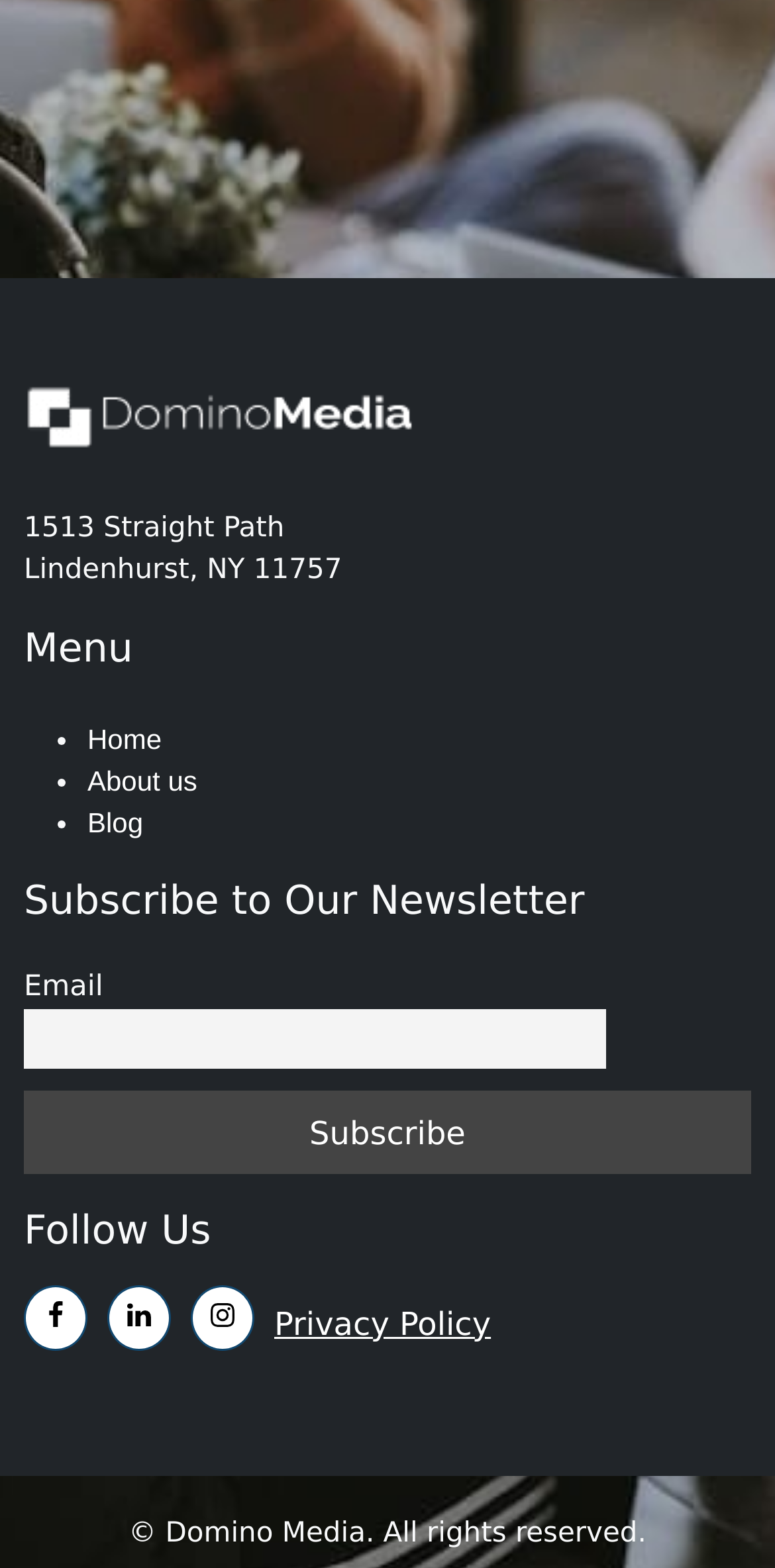Highlight the bounding box coordinates of the element you need to click to perform the following instruction: "Subscribe to the newsletter."

[0.031, 0.696, 0.969, 0.749]